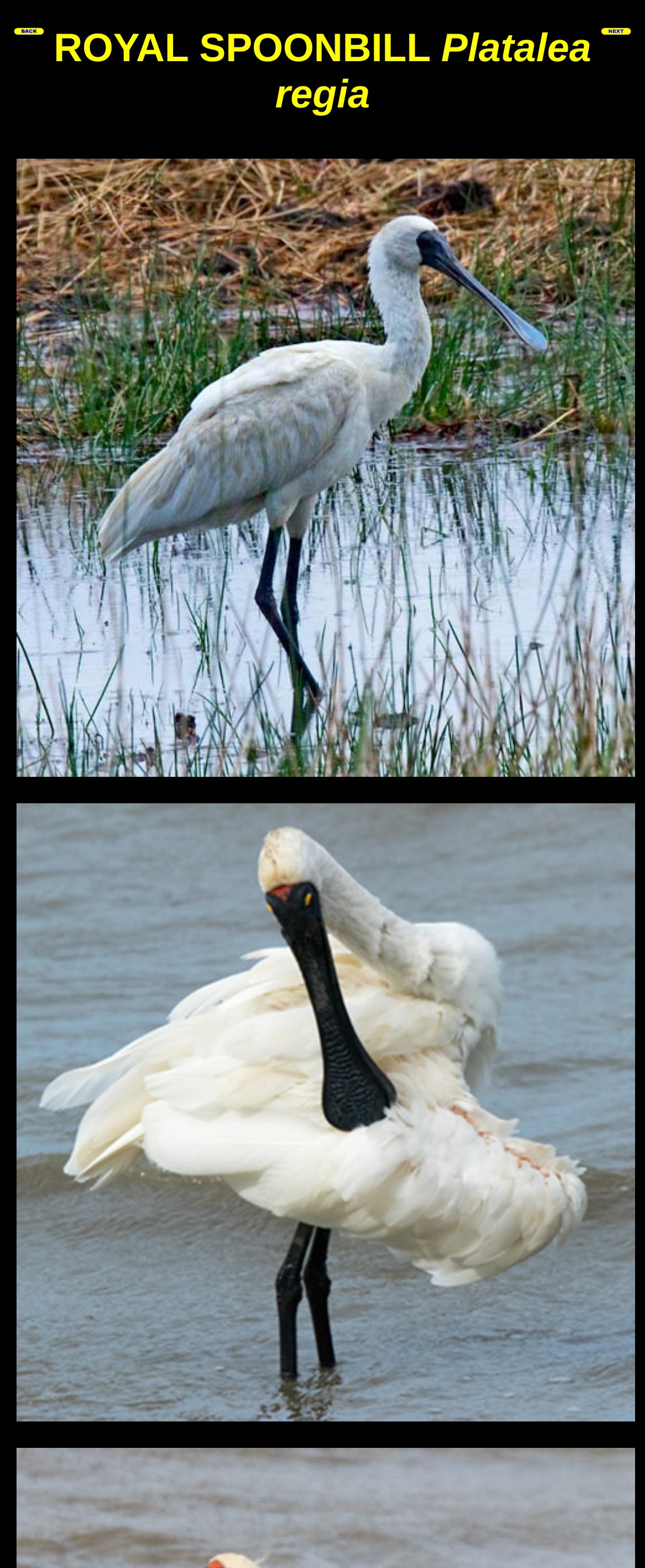What is the primary heading on this webpage?

ROYAL SPOONBILL Platalea regia